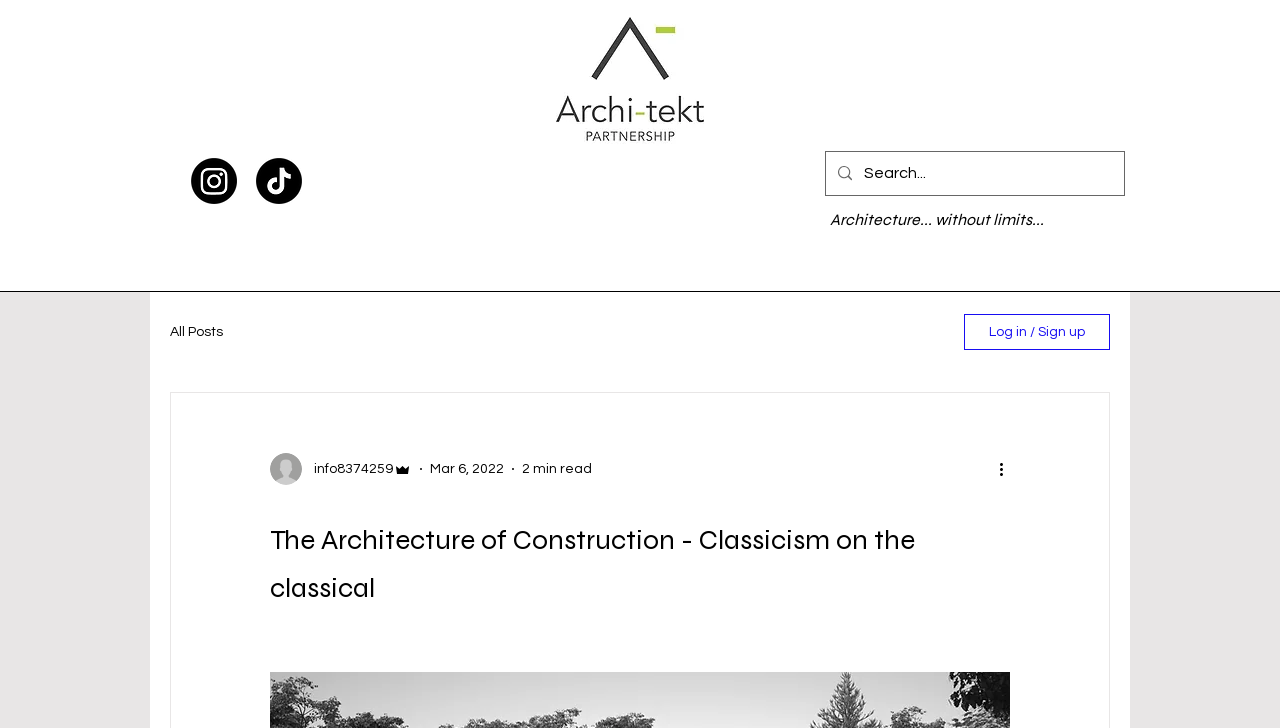Answer the question with a brief word or phrase:
How many minutes does it take to read the latest article?

2